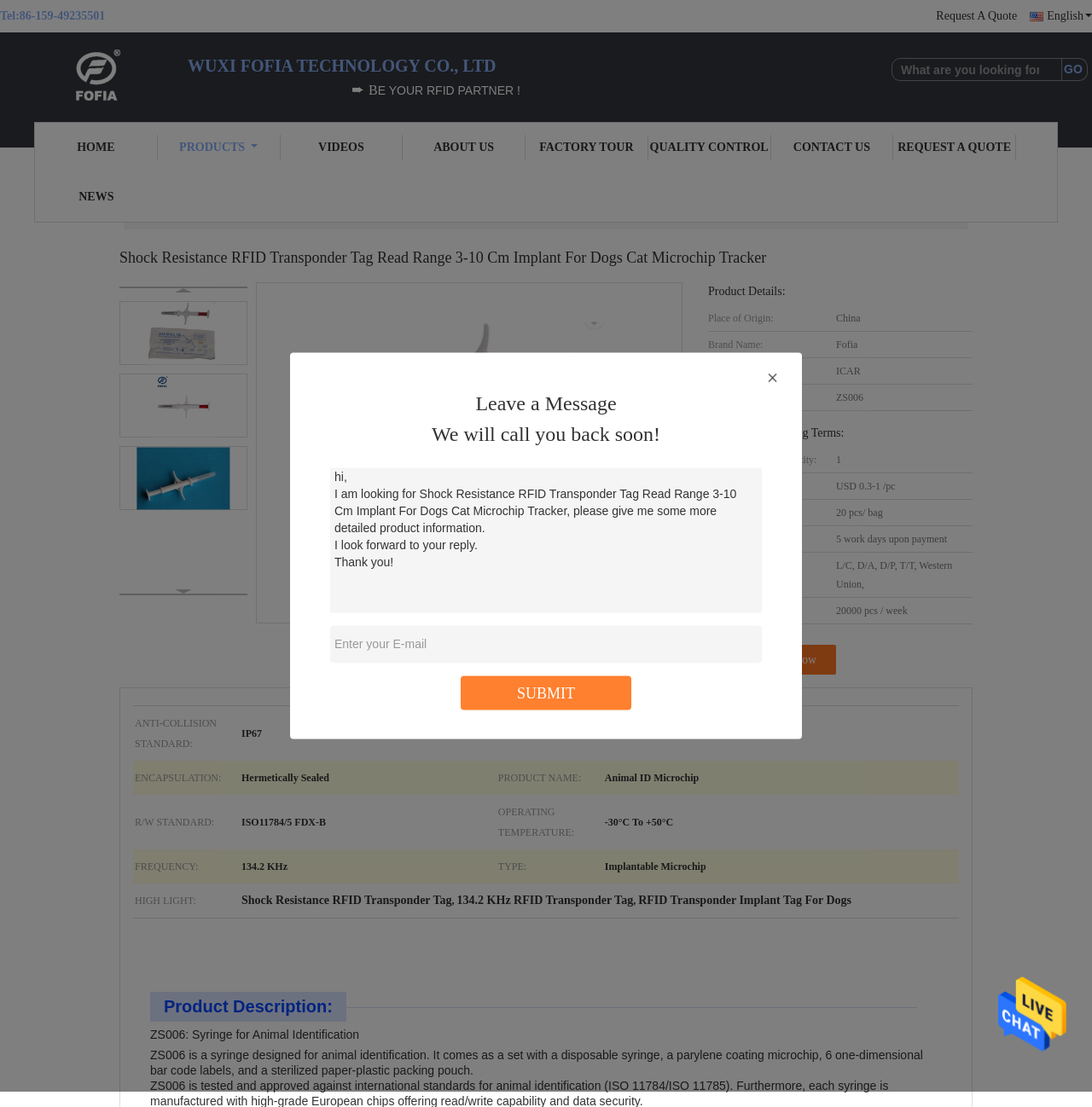Using the information in the image, give a detailed answer to the following question: What is the price range of the product?

The price range of the product can be found in the table under 'Payment & Shipping Terms' section, where it is specified as 'USD 0.3-1 /pc'.